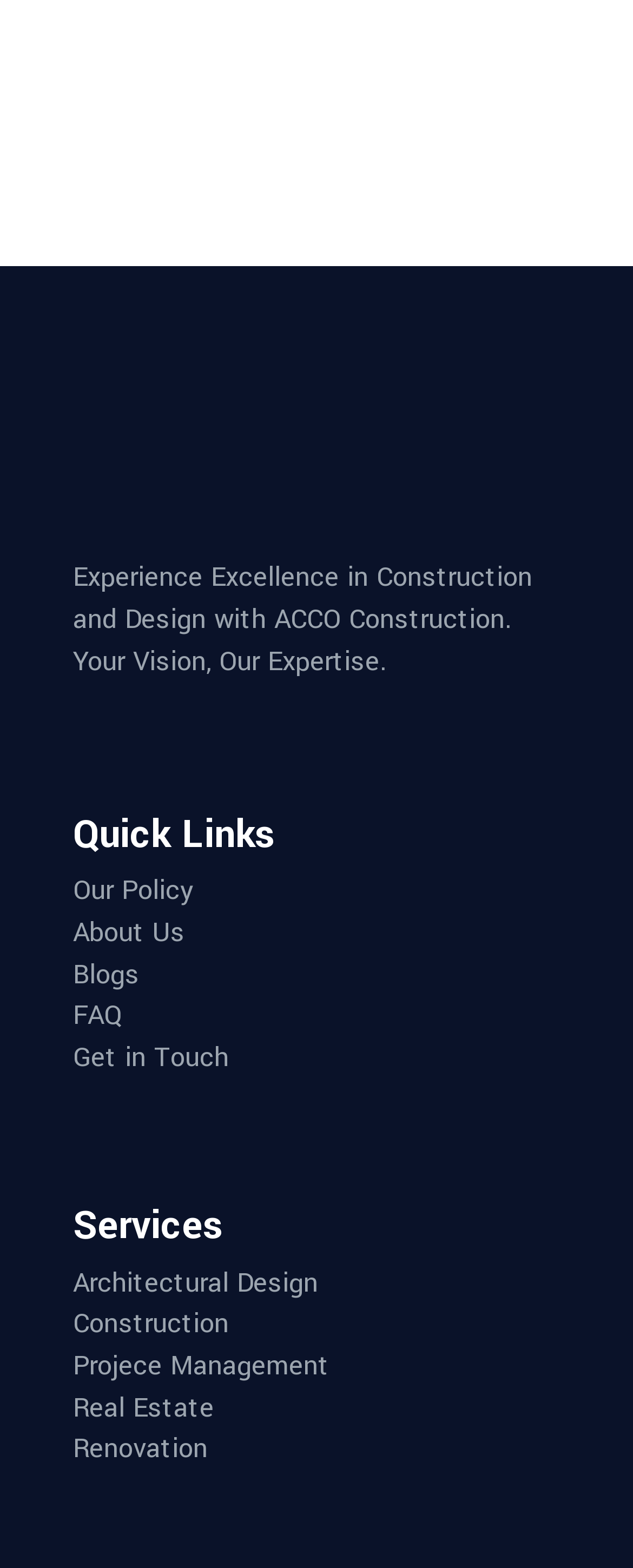What are the services offered?
With the help of the image, please provide a detailed response to the question.

The services offered by the company are listed under the heading 'Services' which includes links to Architectural Design, Construction, Project Management, Real Estate, and Renovation.